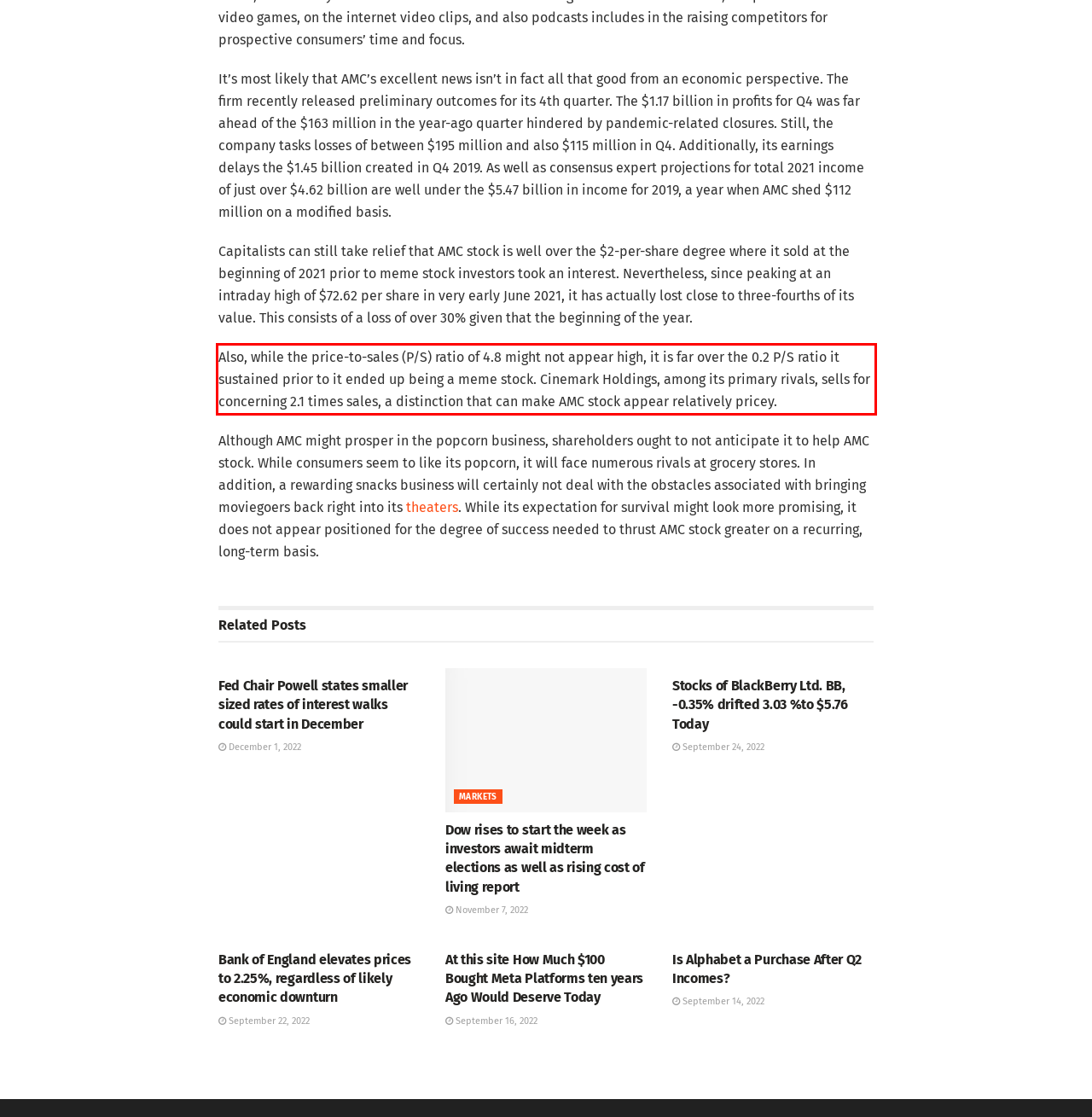Using OCR, extract the text content found within the red bounding box in the given webpage screenshot.

Also, while the price-to-sales (P/S) ratio of 4.8 might not appear high, it is far over the 0.2 P/S ratio it sustained prior to it ended up being a meme stock. Cinemark Holdings, among its primary rivals, sells for concerning 2.1 times sales, a distinction that can make AMC stock appear relatively pricey.